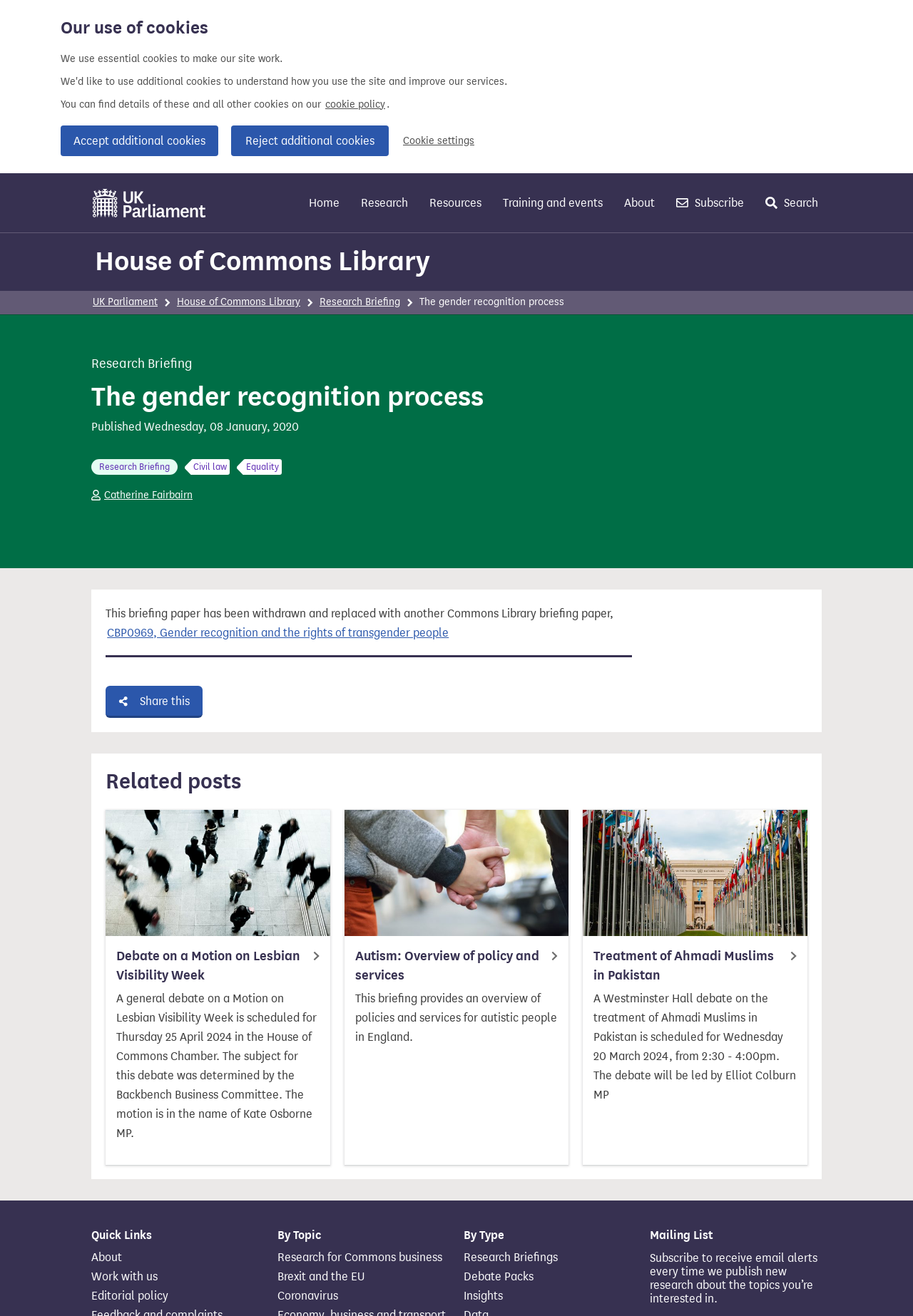Using floating point numbers between 0 and 1, provide the bounding box coordinates in the format (top-left x, top-left y, bottom-right x, bottom-right y). Locate the UI element described here: Debate Packs

[0.508, 0.965, 0.696, 0.975]